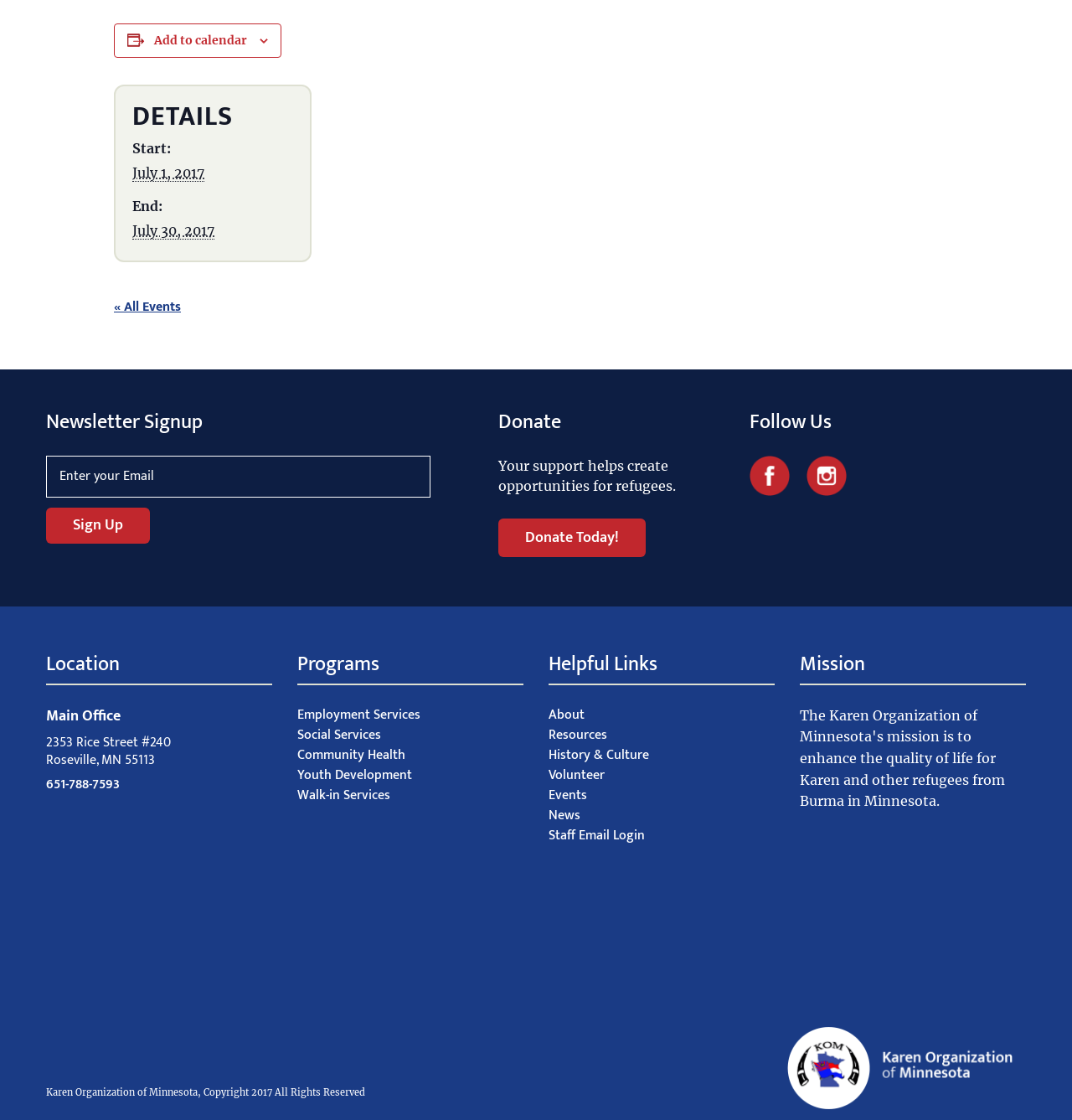Please identify the bounding box coordinates of the element that needs to be clicked to execute the following command: "Follow us on social media". Provide the bounding box using four float numbers between 0 and 1, formatted as [left, top, right, bottom].

[0.699, 0.418, 0.749, 0.439]